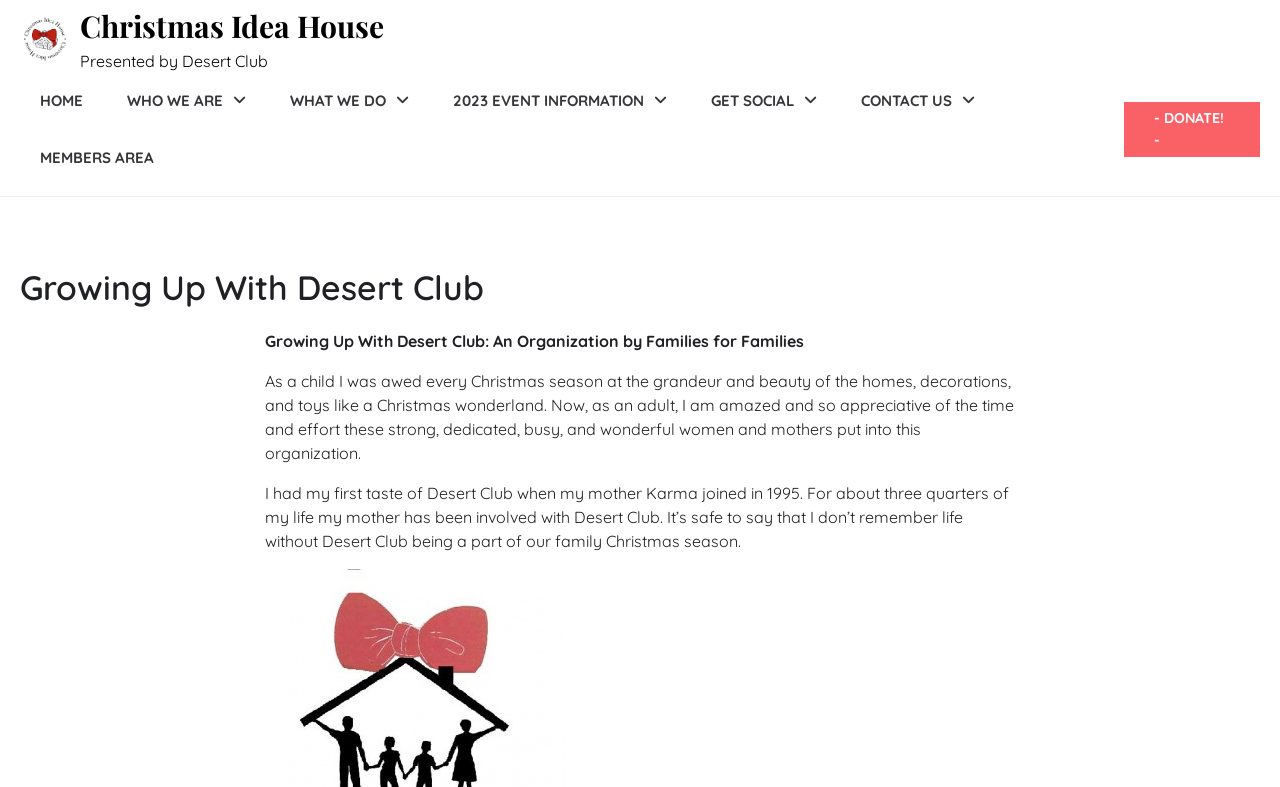Write an extensive caption that covers every aspect of the webpage.

The webpage is about "Growing Up With Desert Club – Christmas Idea House". At the top, there is a link "Christmas Idea House" with an accompanying image, positioned at the top left corner of the page. Below this, there is a link "Christmas Idea House" again, followed by the text "Presented by Desert Club".

The main navigation menu is located at the top center of the page, consisting of six links: "HOME", "WHO WE ARE", "WHAT WE DO", "2023 EVENT INFORMATION", "GET SOCIAL", and "CONTACT US". Each link has an icon represented by "\uf107".

On the top right corner, there is a link "MEMBERS AREA", and next to it, a link "- DONATE! -". Below the navigation menu, there is a header section with the title "Growing Up With Desert Club" in a larger font size.

The main content of the page is a personal story about the author's experience with Desert Club. The text is divided into three paragraphs, describing the author's childhood memories of the organization and their appreciation for the efforts of the women involved. The text is positioned at the center of the page, with a moderate font size.